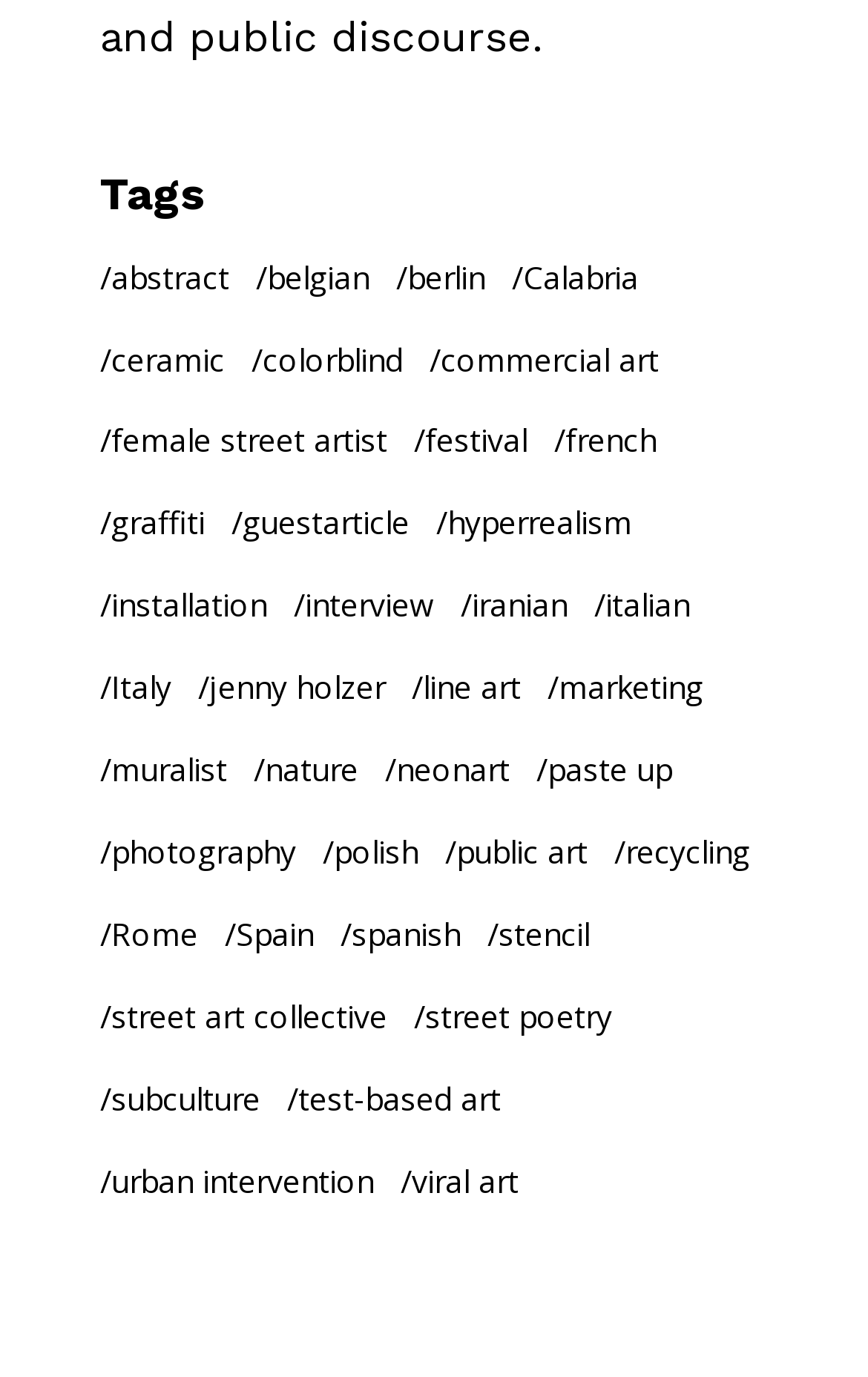Please provide the bounding box coordinates for the element that needs to be clicked to perform the following instruction: "Click on the 'abstract' tag". The coordinates should be given as four float numbers between 0 and 1, i.e., [left, top, right, bottom].

[0.115, 0.174, 0.264, 0.229]